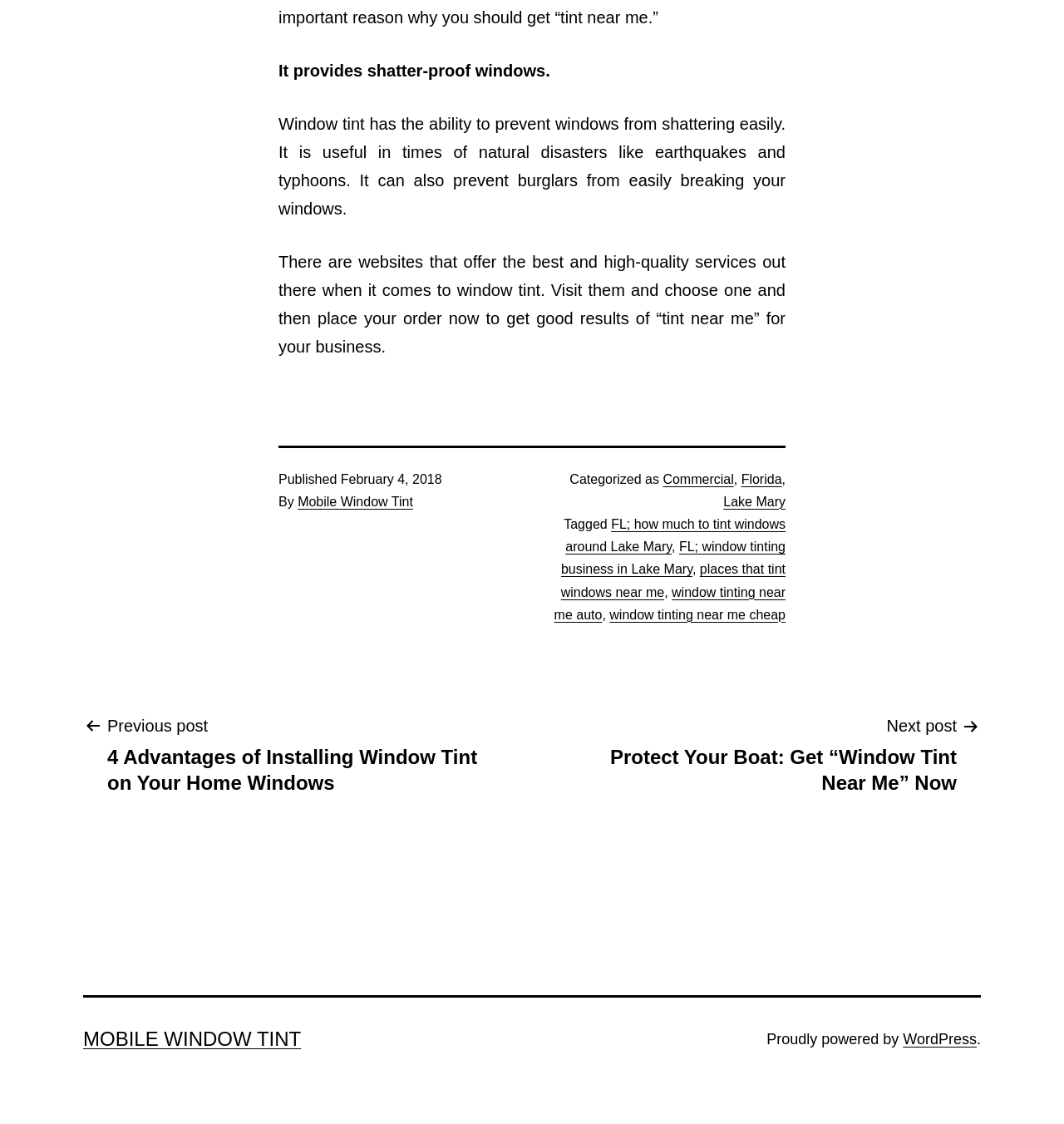Give a concise answer of one word or phrase to the question: 
What is the category of the article?

Commercial